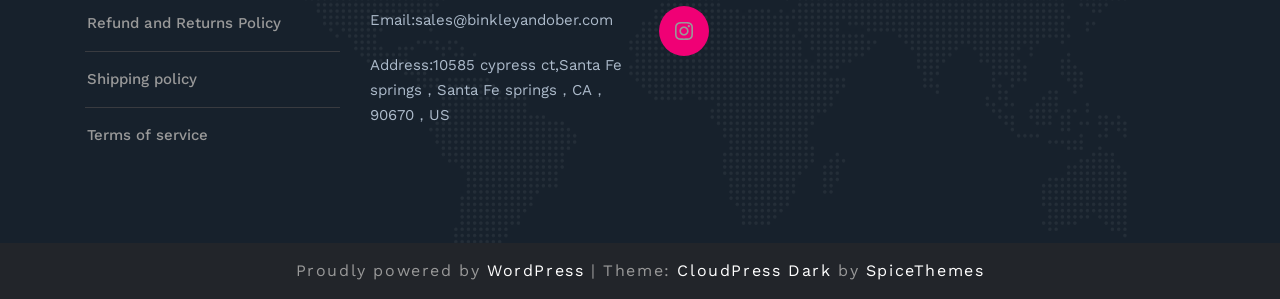Identify the bounding box for the UI element specified in this description: "CloudPress Dark". The coordinates must be four float numbers between 0 and 1, formatted as [left, top, right, bottom].

[0.529, 0.873, 0.65, 0.936]